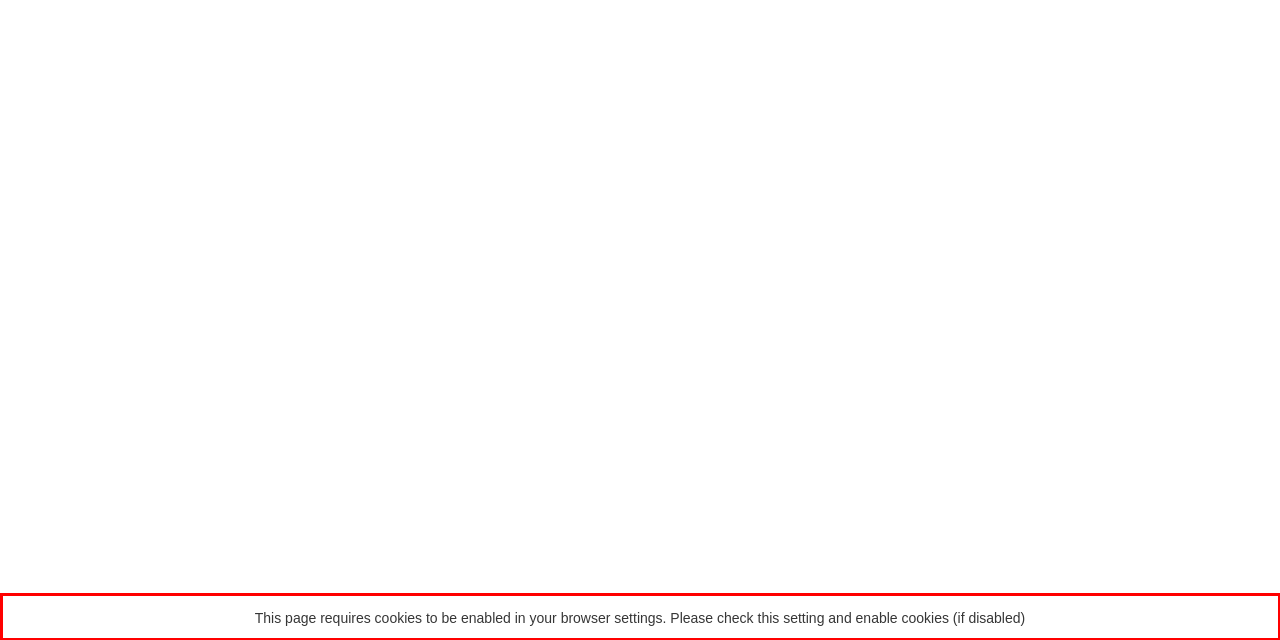You are provided with a screenshot of a webpage containing a red bounding box. Please extract the text enclosed by this red bounding box.

This page requires cookies to be enabled in your browser settings. Please check this setting and enable cookies (if disabled)